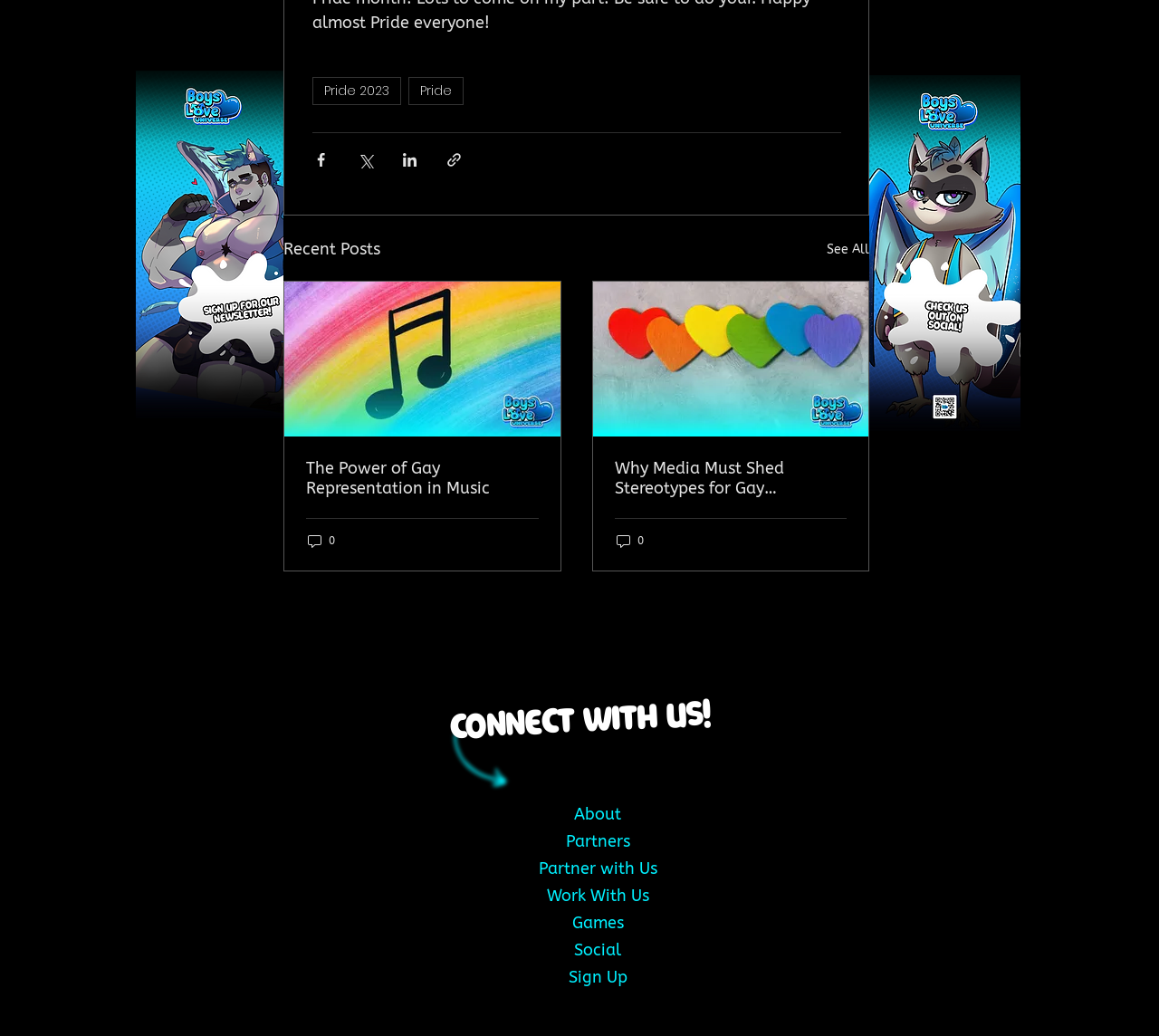What is the call to action at the bottom?
Please respond to the question thoroughly and include all relevant details.

The heading at the bottom of the page says 'CONNECT WITH US!', which is a call to action, and below it, there are links to different sections of the site, such as About, Partners, and Social, which suggests that the call to action is to connect with the site or its community.